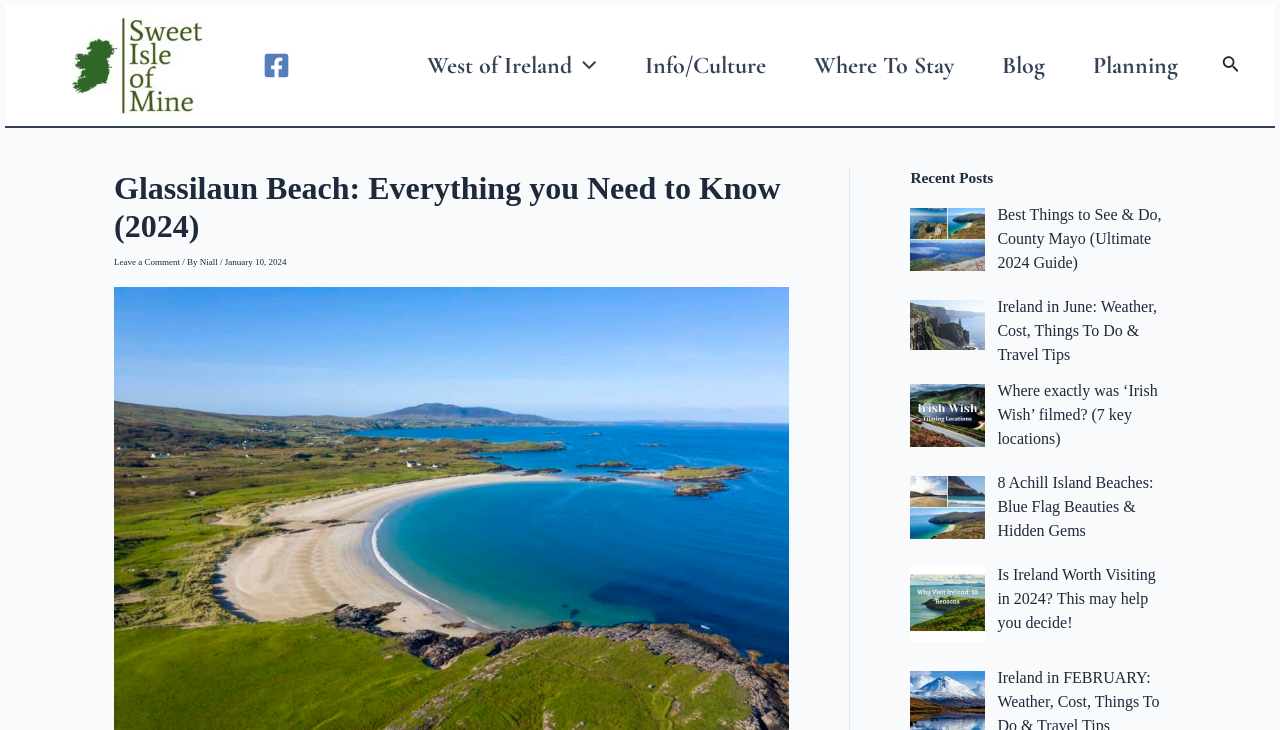Please specify the bounding box coordinates of the region to click in order to perform the following instruction: "View the '10 reasons to visit Ireland' image".

[0.711, 0.777, 0.77, 0.88]